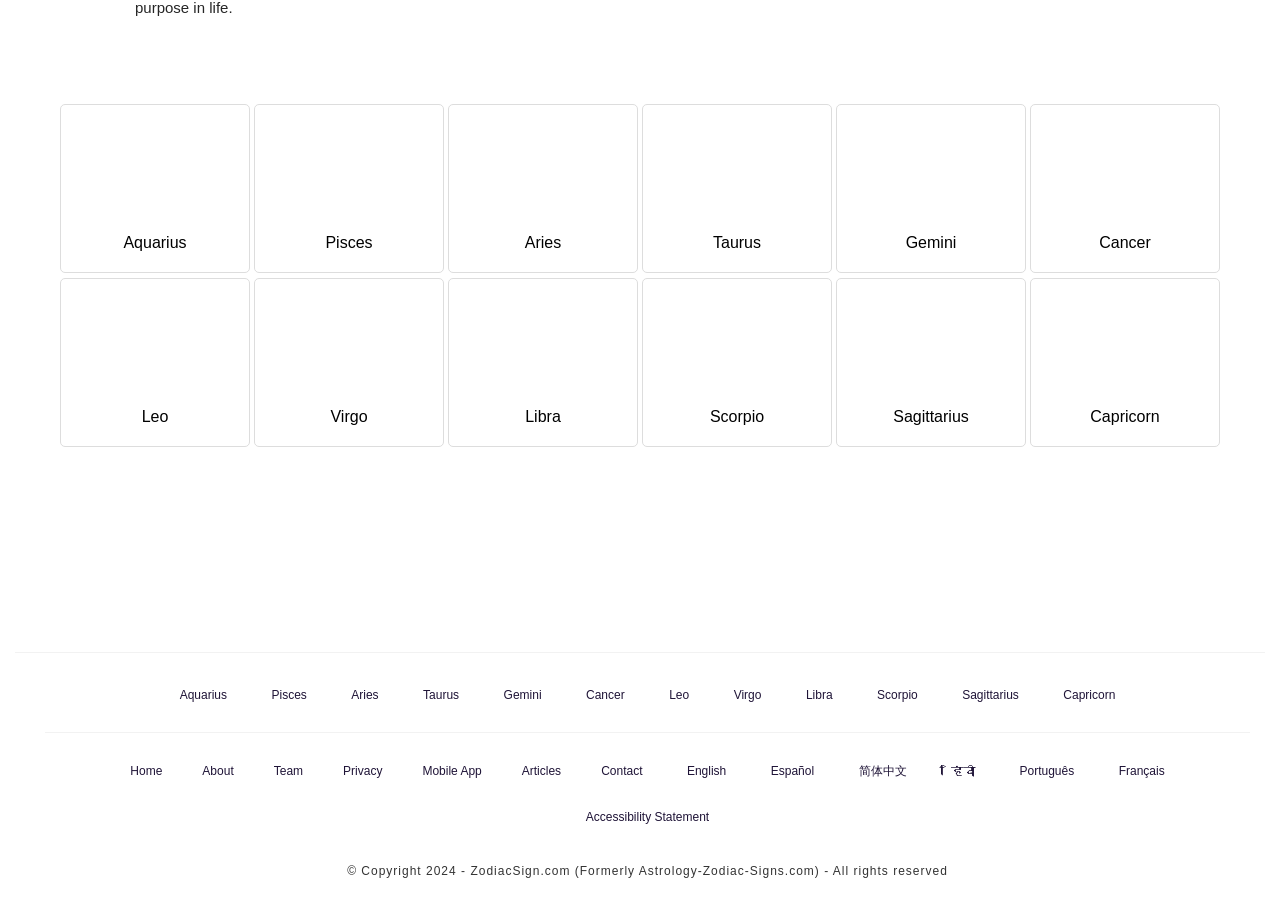Determine the bounding box coordinates for the element that should be clicked to follow this instruction: "Read about Cancer Sign". The coordinates should be given as four float numbers between 0 and 1, in the format [left, top, right, bottom].

[0.803, 0.115, 0.955, 0.308]